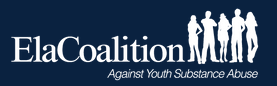Use a single word or phrase to answer the question: What is the main goal of the Ela Coalition?

combating substance misuse among youth